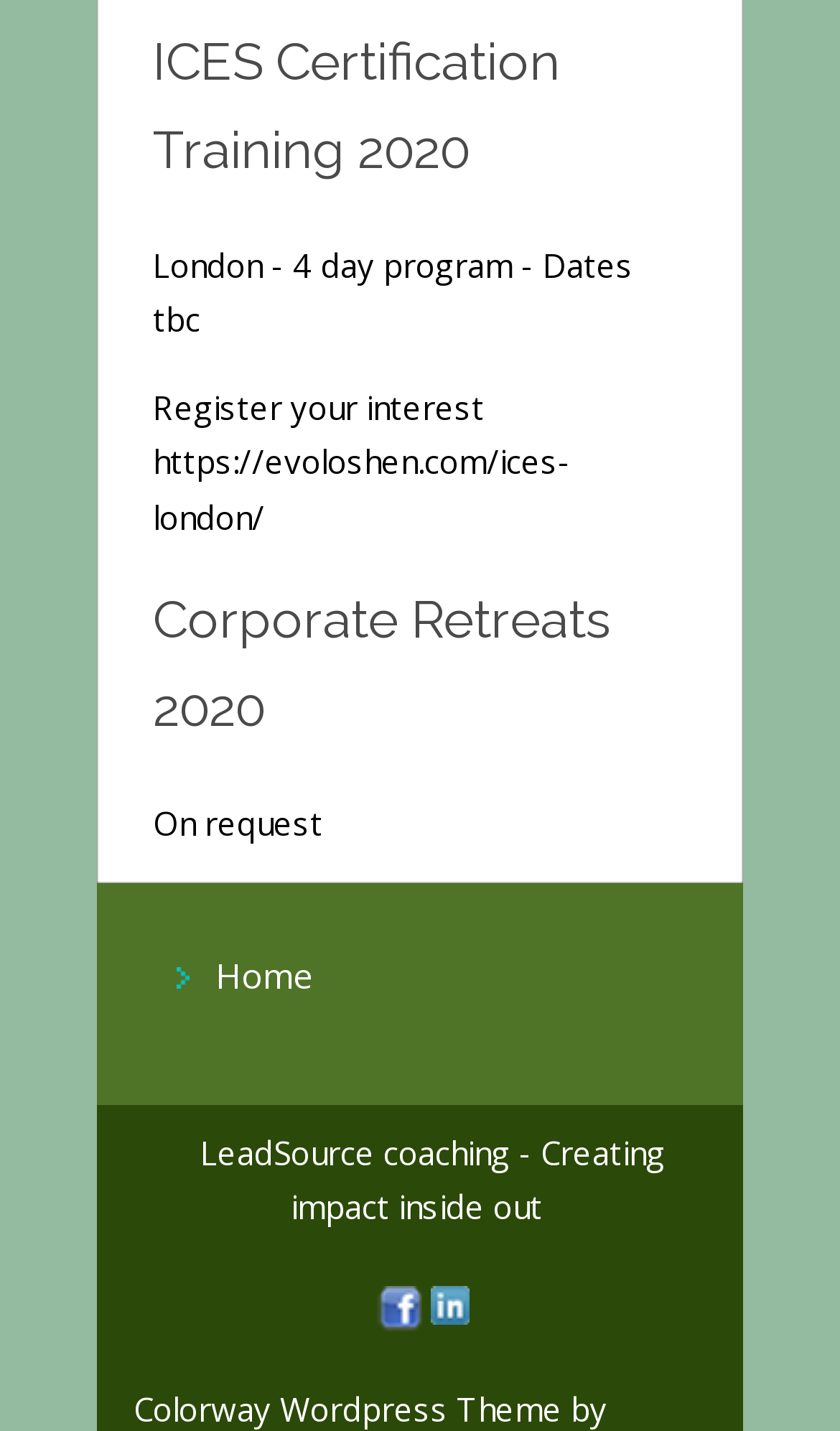Provide the bounding box coordinates of the HTML element described by the text: "alt="facebook" title="facebook"".

[0.448, 0.901, 0.502, 0.931]